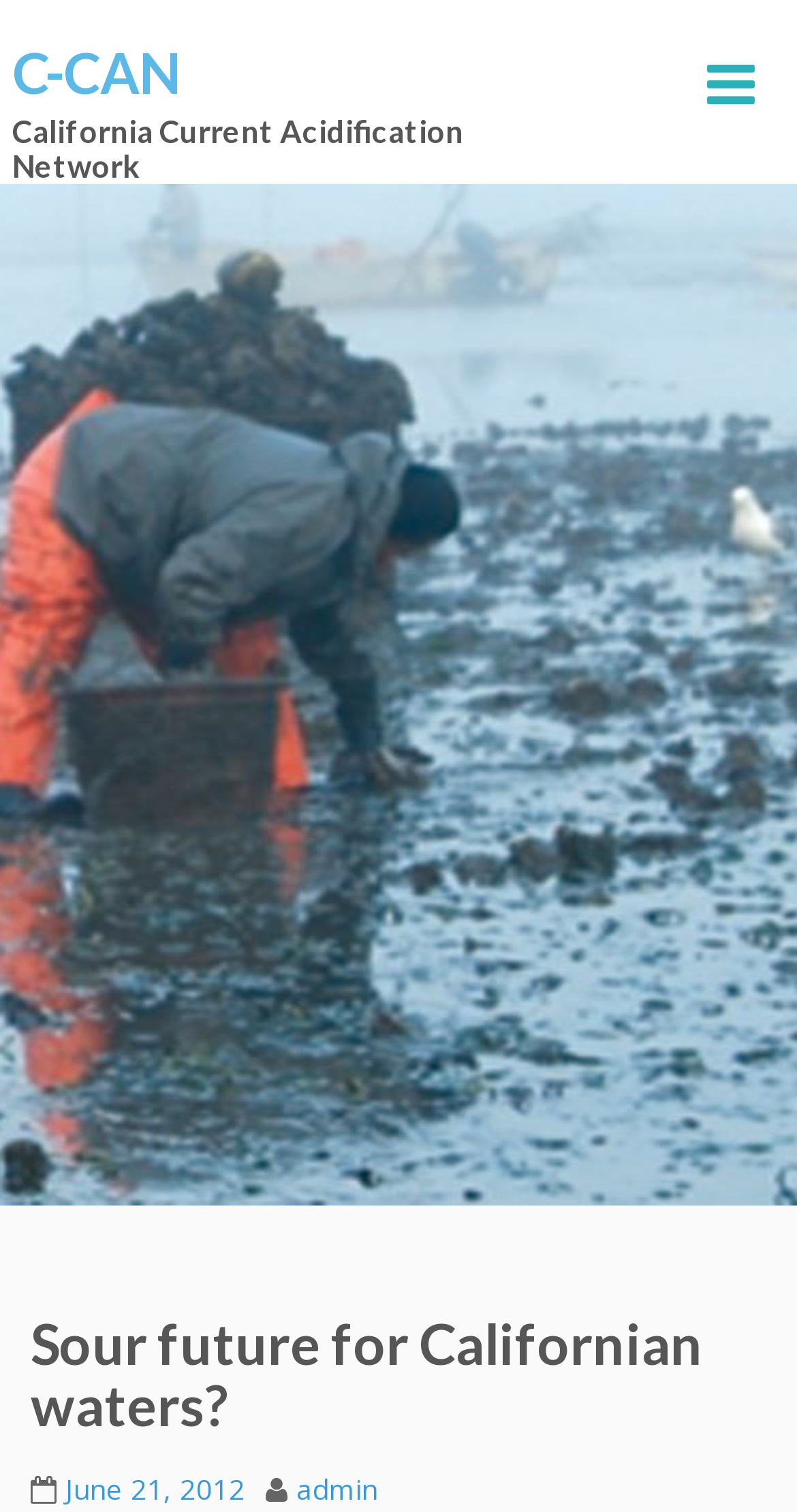Please determine the bounding box coordinates, formatted as (top-left x, top-left y, bottom-right x, bottom-right y), with all values as floating point numbers between 0 and 1. Identify the bounding box of the region described as: June 21, 2012

[0.082, 0.971, 0.308, 0.997]